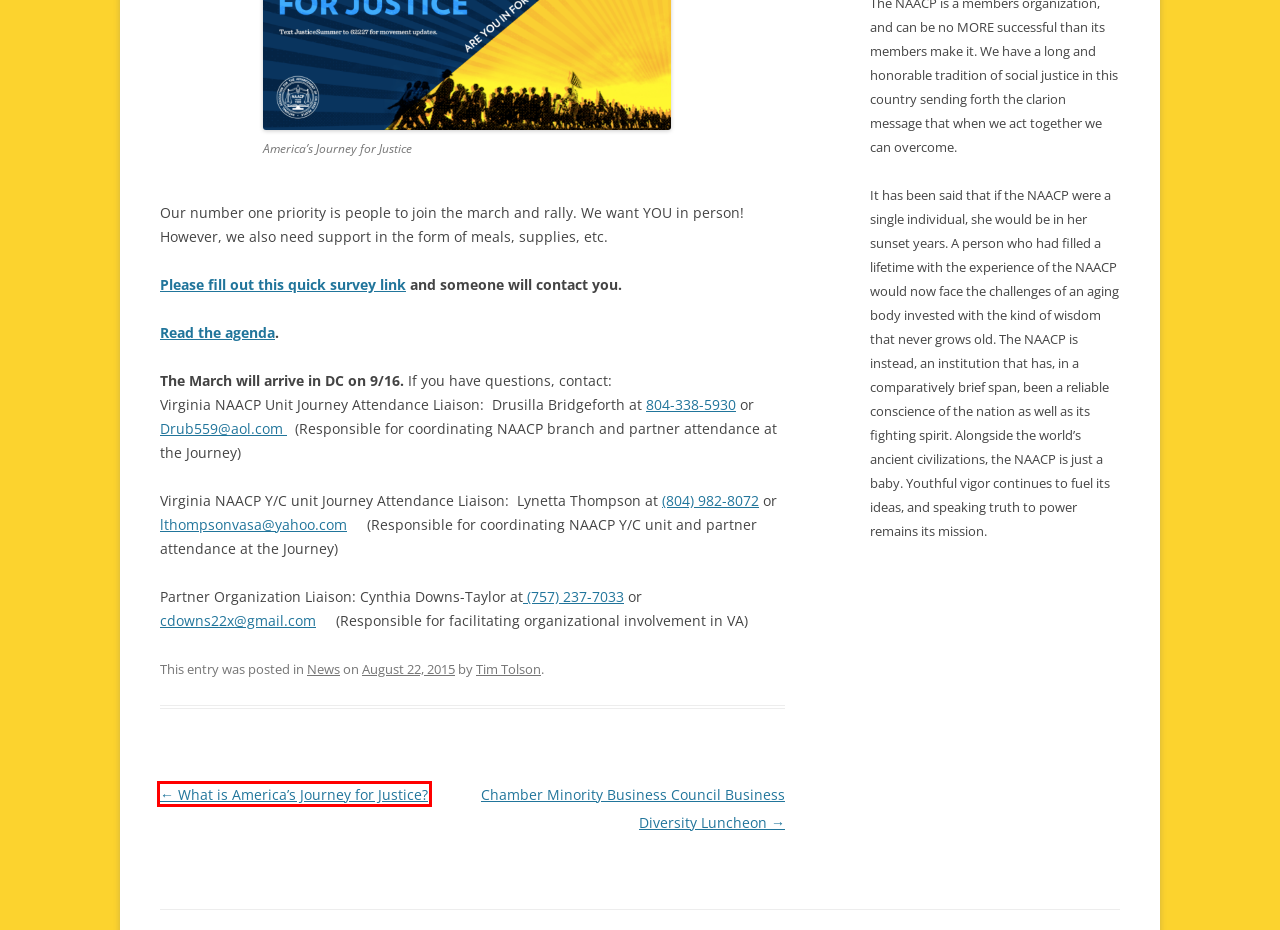Review the screenshot of a webpage containing a red bounding box around an element. Select the description that best matches the new webpage after clicking the highlighted element. The options are:
A. Welcome | Albemarle-Charlottesville NAACP
B. Chamber Minority Business Council Business Diversity Luncheon | Albemarle-Charlottesville NAACP
C. Blog Tool, Publishing Platform, and CMS – WordPress.org
D. About Us | Albemarle-Charlottesville NAACP
E. Albemarle-Charlottesville NAACP | NATIONAL ASSOCIATION FOR THE ADVANCEMENT OF COLORED PEOPLE
F. Tim Tolson | Albemarle-Charlottesville NAACP
G. What is America’s Journey for Justice? | Albemarle-Charlottesville NAACP
H. Committees | Albemarle-Charlottesville NAACP

G